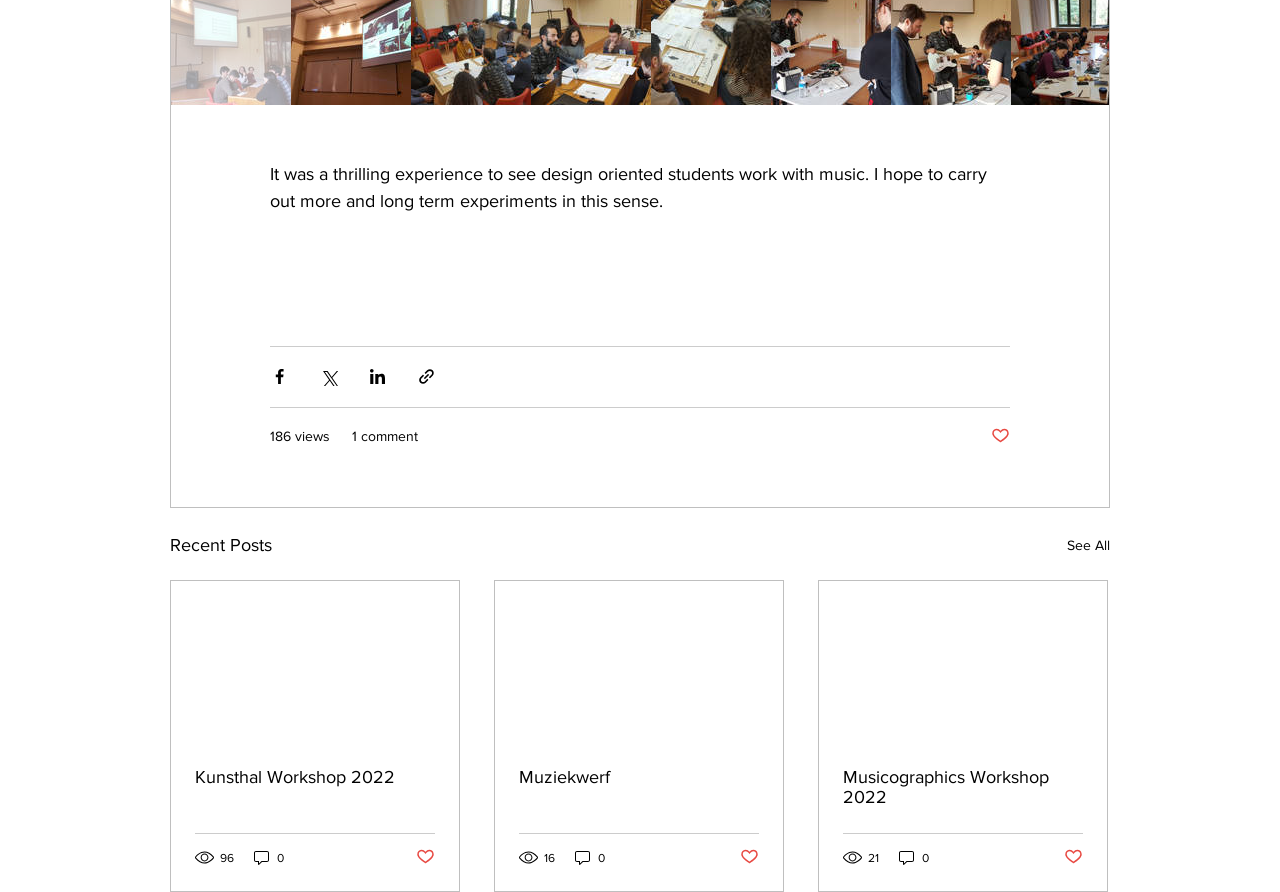Please specify the bounding box coordinates of the element that should be clicked to execute the given instruction: 'View post details'. Ensure the coordinates are four float numbers between 0 and 1, expressed as [left, top, right, bottom].

[0.134, 0.651, 0.359, 0.833]